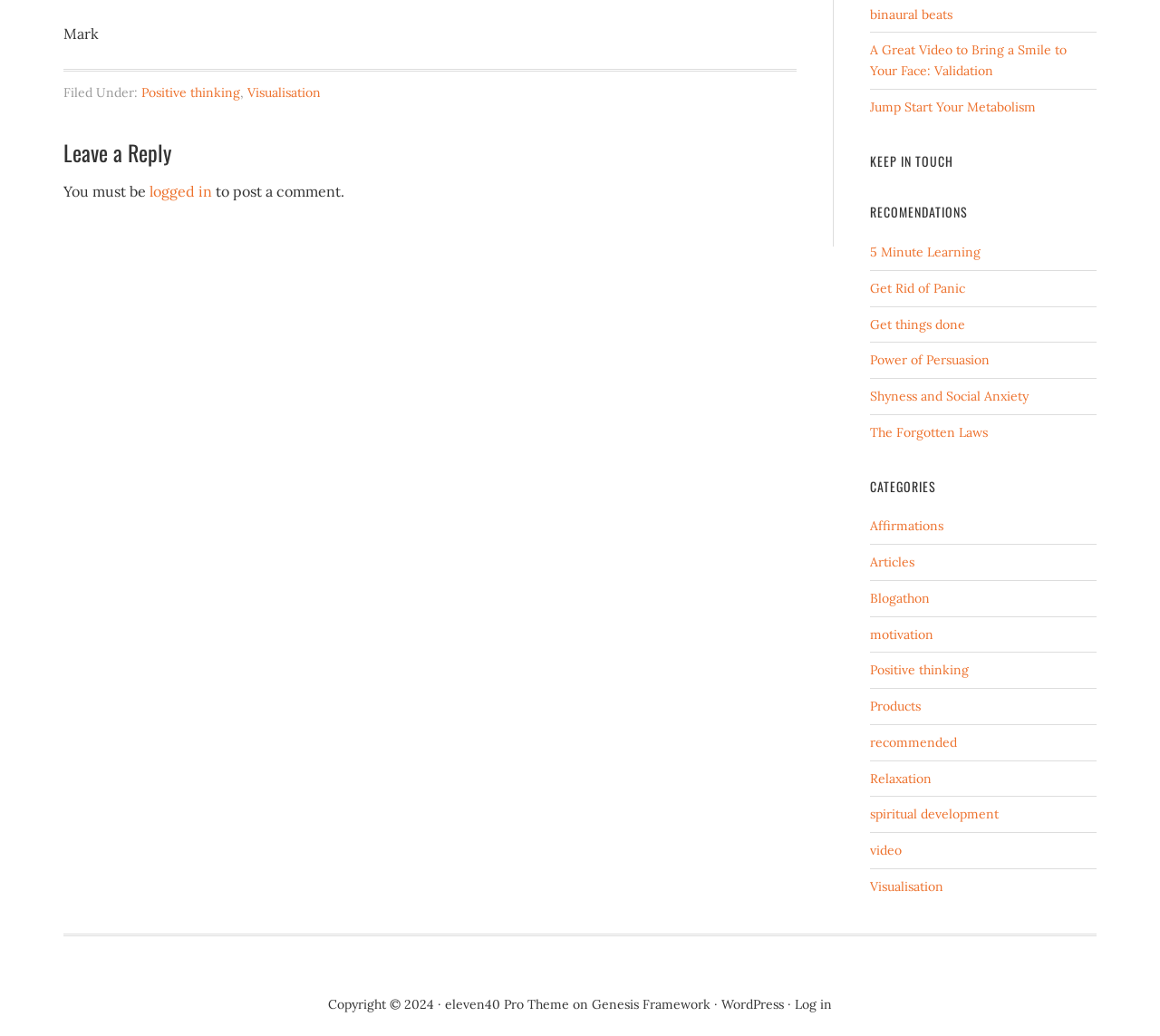From the webpage screenshot, predict the bounding box of the UI element that matches this description: "Get things done".

[0.75, 0.305, 0.832, 0.321]